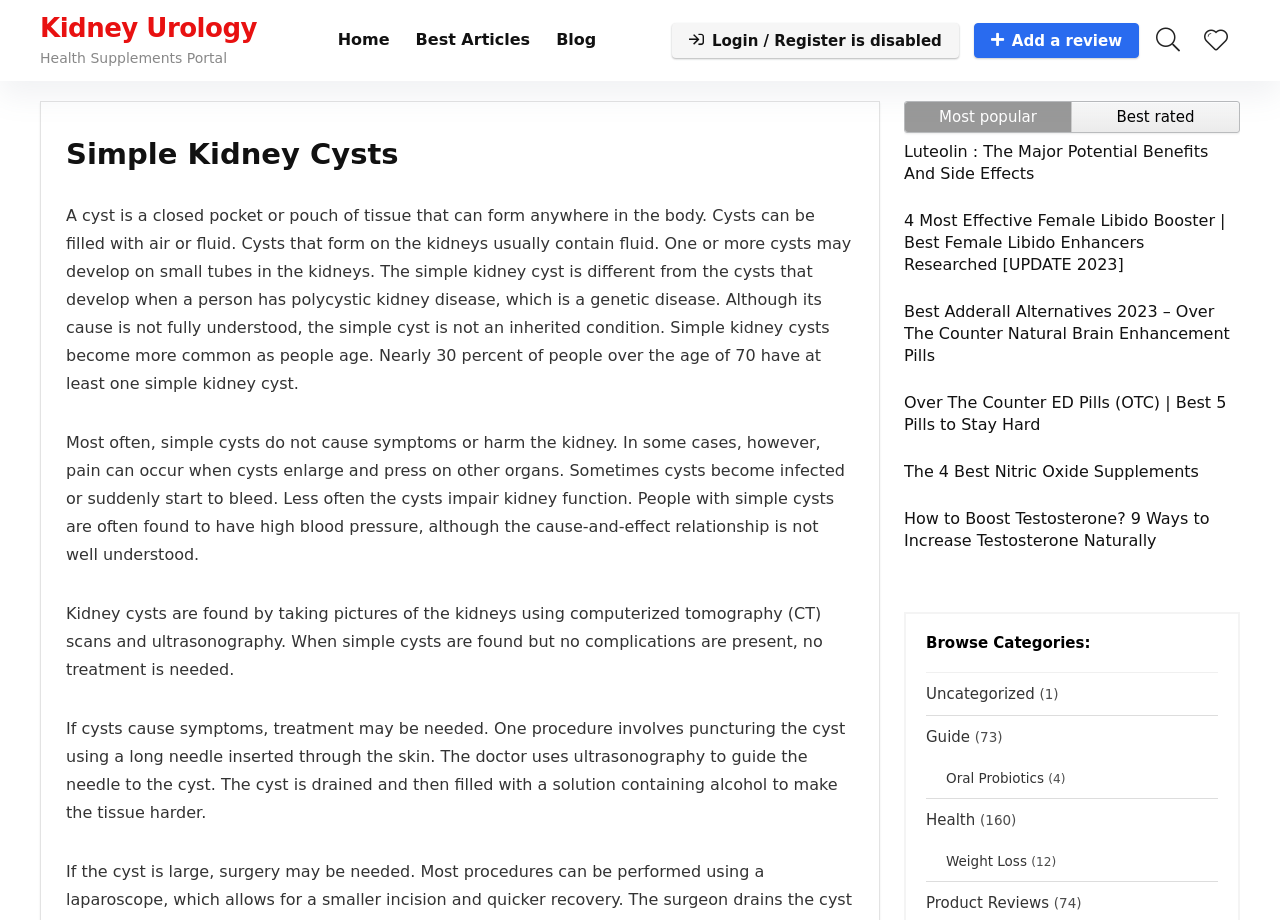Could you determine the bounding box coordinates of the clickable element to complete the instruction: "Click on the 'Home' link"? Provide the coordinates as four float numbers between 0 and 1, i.e., [left, top, right, bottom].

[0.254, 0.023, 0.315, 0.065]